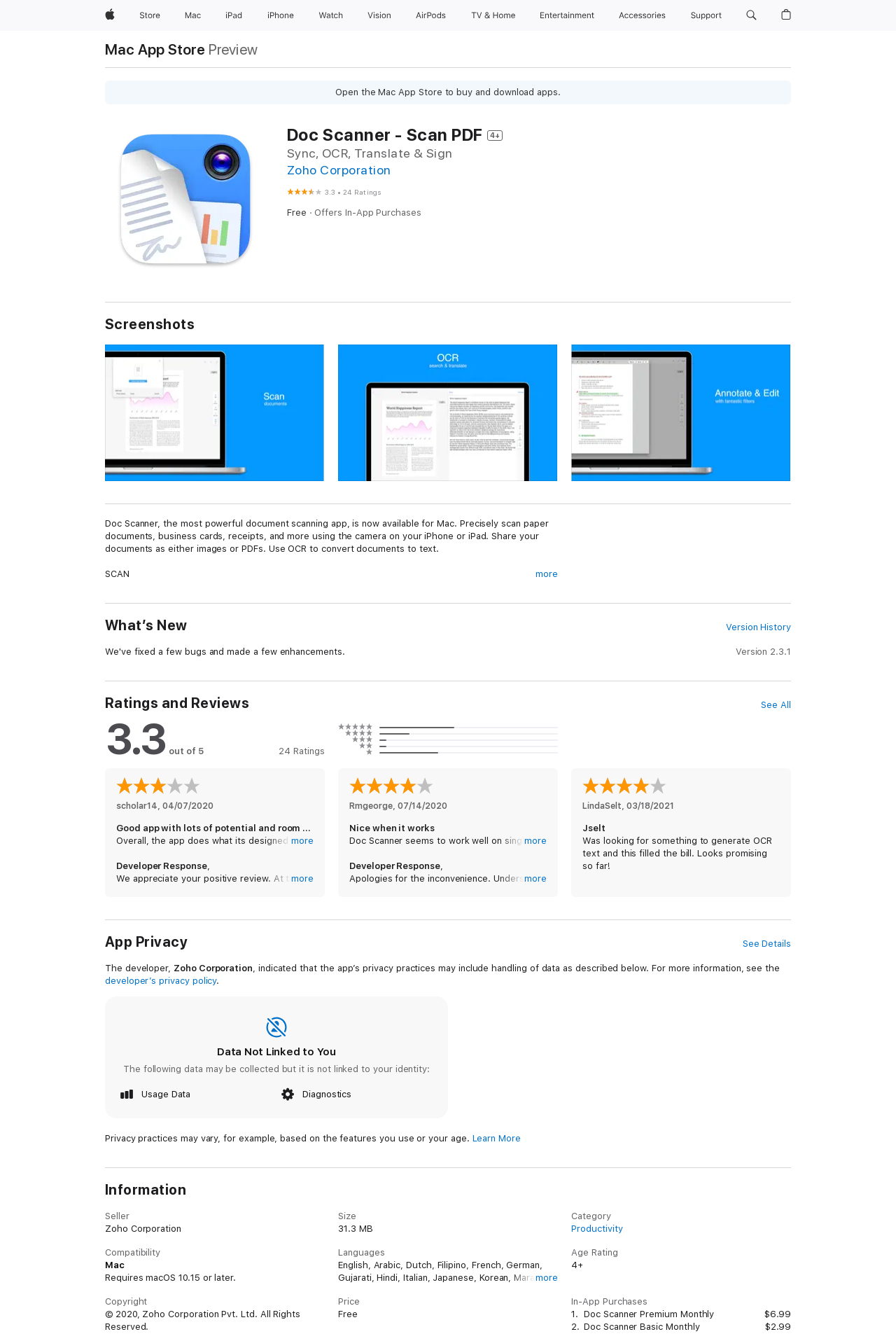Describe all the key features of the webpage in detail.

The webpage is about the Doc Scanner app, which is a document scanning application available for Mac. At the top of the page, there is a navigation menu with links to various Apple-related categories, such as Mac, iPad, iPhone, Watch, and more. Each link has an accompanying image.

Below the navigation menu, there is a section with a heading "Doc Scanner - Scan PDF 4+" and several subheadings, including "Sync, OCR, Translate & Sign" and "Zoho Corporation". This section also includes a rating of 3.3 out of 5, with 24 ratings, and information about the app being free with in-app purchases.

Further down the page, there are three main sections: "Screenshots", "Description", and "What's New". The "Screenshots" section is empty, but the "Description" section provides a detailed overview of the app's features, including scanning paper documents, business cards, and receipts using the camera, sharing documents as images or PDFs, and using OCR to convert documents to text.

The description section is divided into several subsections, each highlighting a specific feature of the app, such as scanning, annotating and filtering, e-signing, OCR and translating, and sharing and automating. Each subsection includes a brief heading and a longer paragraph of text describing the feature in more detail.

Overall, the webpage is focused on providing information about the Doc Scanner app, its features, and its capabilities, with the goal of encouraging users to download and use the app.